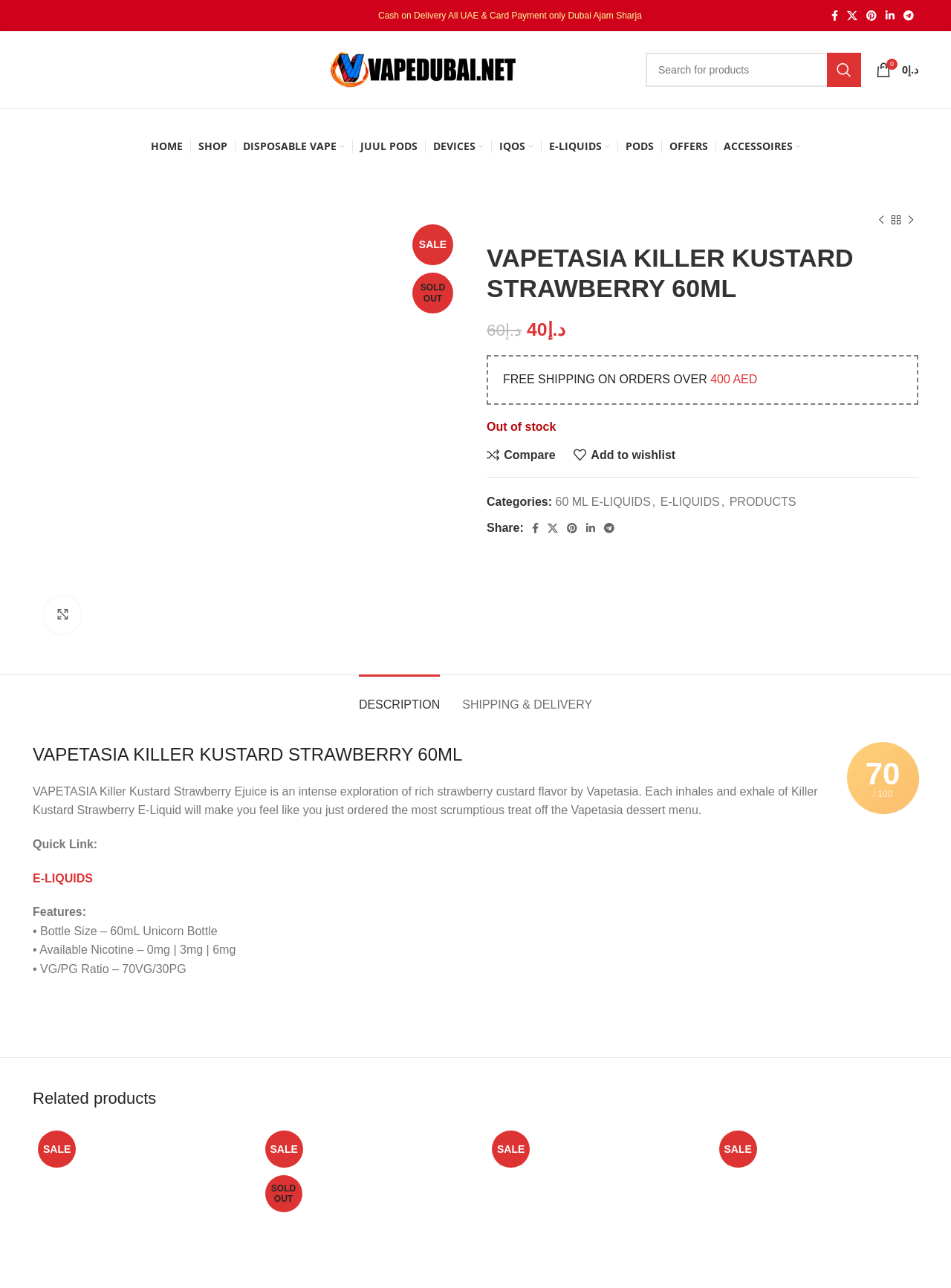Determine the bounding box coordinates of the clickable element to achieve the following action: 'View product details'. Provide the coordinates as four float values between 0 and 1, formatted as [left, top, right, bottom].

[0.034, 0.327, 0.488, 0.337]